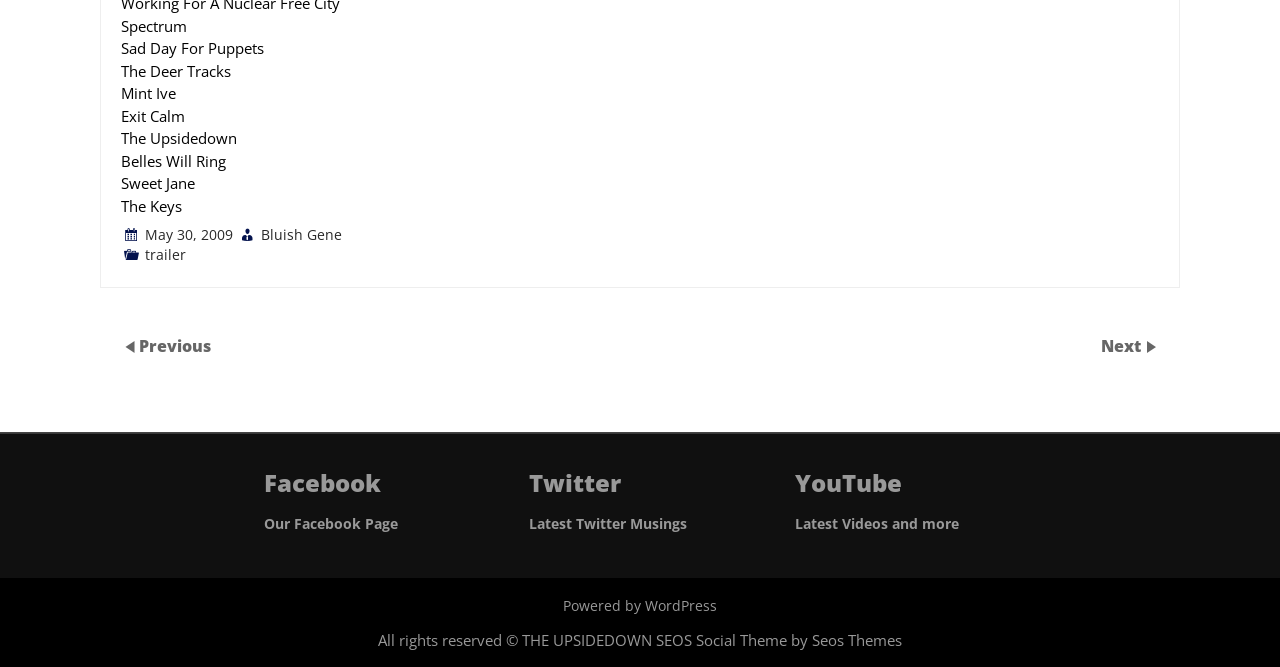Respond with a single word or phrase to the following question:
What is the name of the first band listed?

Spectrum